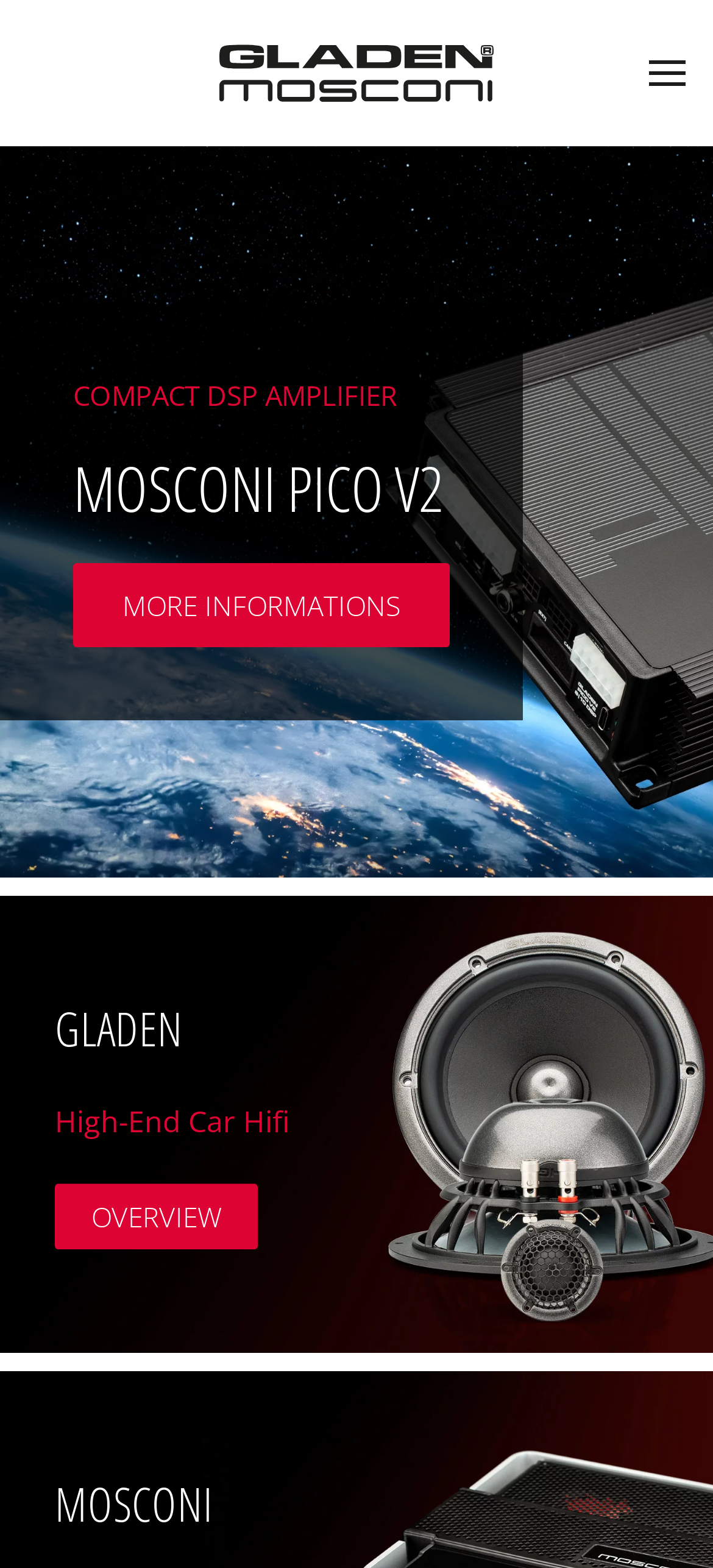Create a detailed narrative of the webpage’s visual and textual elements.

The webpage is about Gladen Mosconi Germany, a company specializing in car hi-fi excellence in speaker, amplifier, and DSP technology. At the top left, there is a link to "Skip to main content". Next to it, on the top center, is a link to "Back to home" accompanied by an image of the Gladen Mosconi logo. On the top right, there is a button to "Open menu" with a small icon.

Below the top section, there is a carousel region that spans the entire width of the page. Within the carousel, there is a tabpanel with a label "2 of 6". Inside the tabpanel, there is a static text "COMPACT DSP AMPLIFIER" followed by a heading "MOSCONI PICO V2". Below the heading, there is a link to "MORE INFORMATIONS".

Under the carousel, there is a link to "GLADEN High-End Car Hifi OVERVIEW" that spans the entire width of the page. Above the link, there are two headings, "GLADEN" and "MOSCONI", positioned side by side.